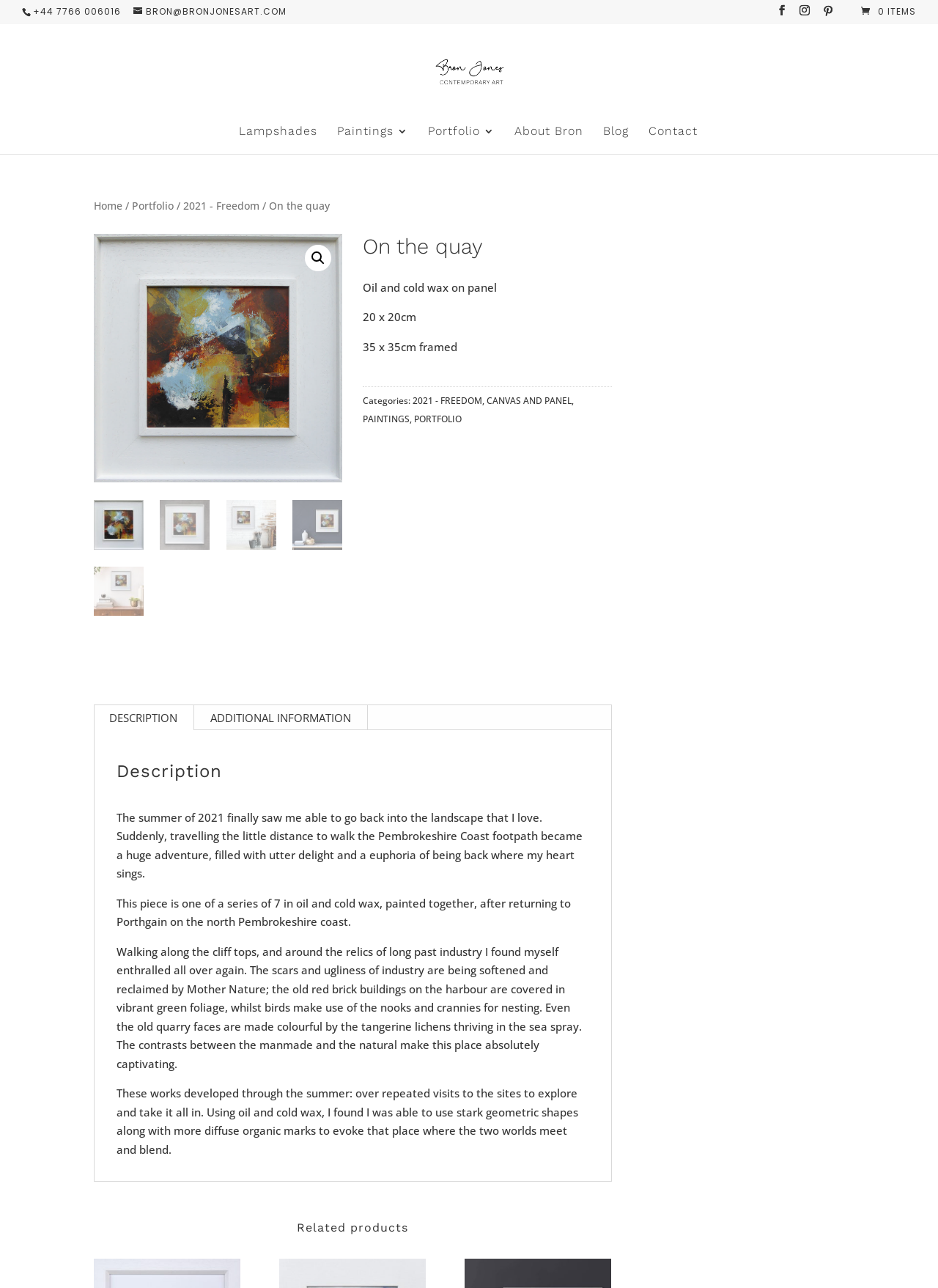What is the size of the artwork?
Please provide a comprehensive answer based on the information in the image.

I found this answer by reading the text '20 x 20cm' which is a description of the artwork's size.